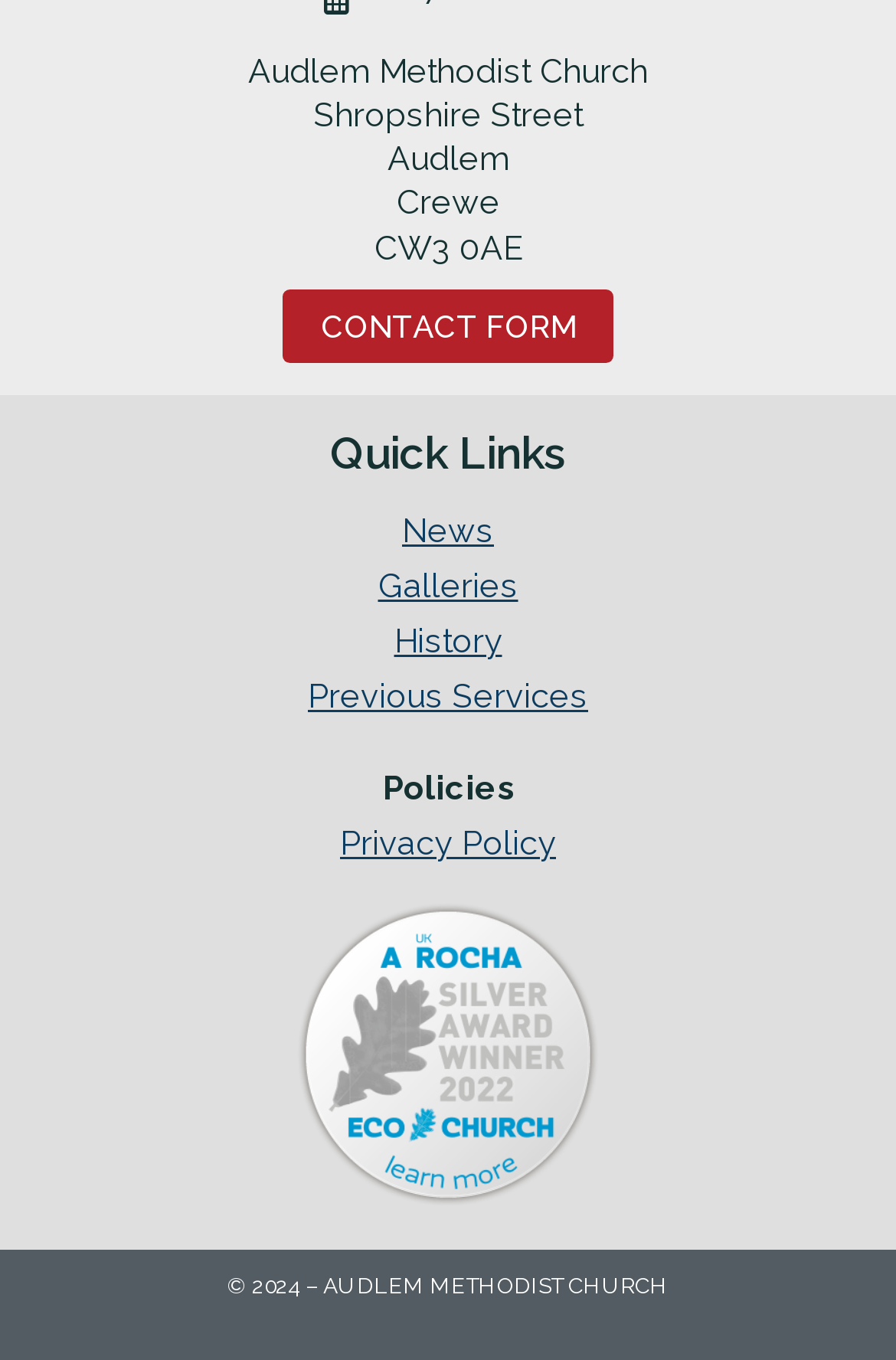Please identify the bounding box coordinates of the clickable element to fulfill the following instruction: "visit the Facebook Page". The coordinates should be four float numbers between 0 and 1, i.e., [left, top, right, bottom].

[0.021, 0.94, 0.031, 0.967]